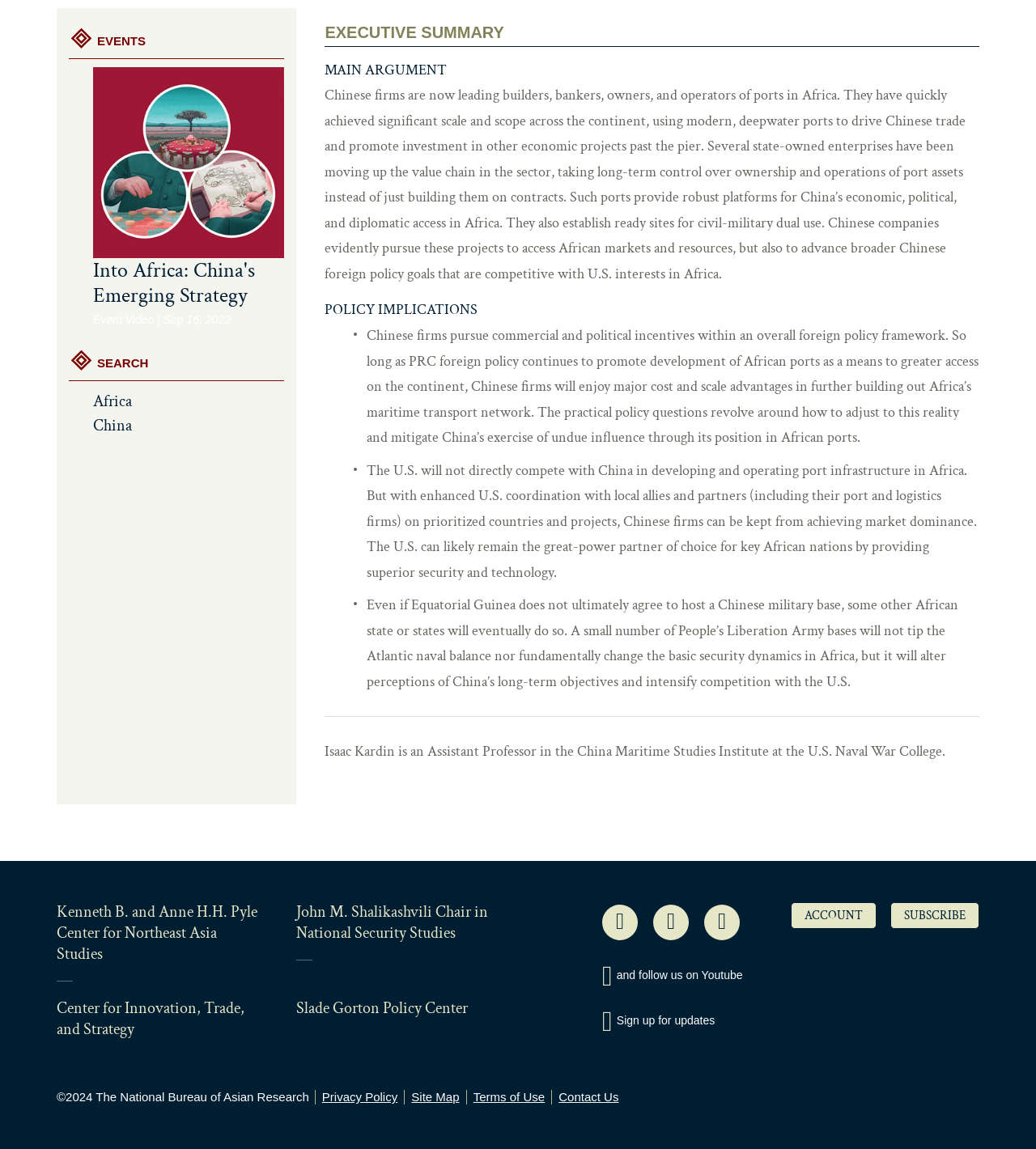Based on the element description Africa, identify the bounding box of the UI element in the given webpage screenshot. The coordinates should be in the format (top-left x, top-left y, bottom-right x, bottom-right y) and must be between 0 and 1.

[0.09, 0.339, 0.275, 0.36]